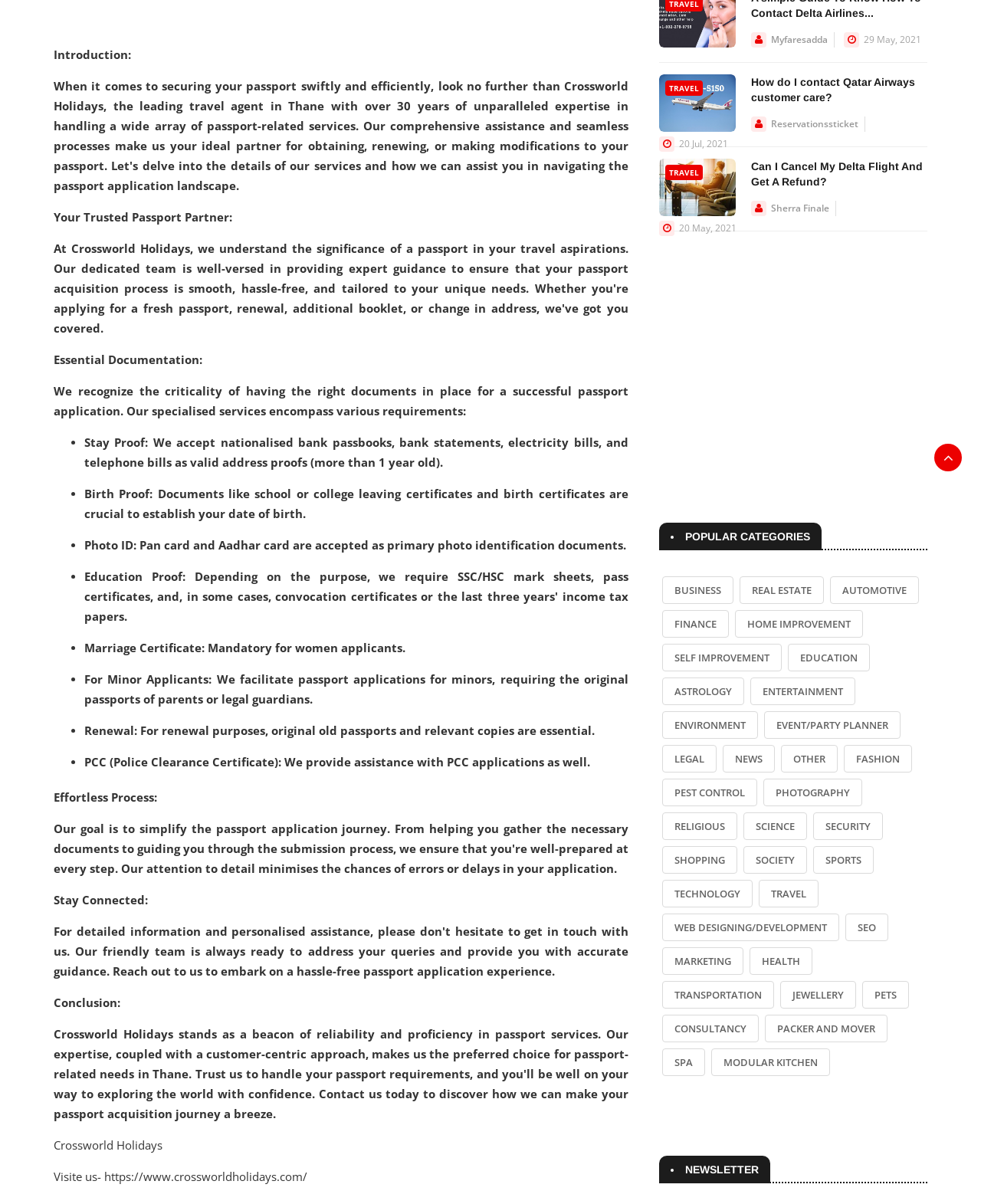Locate the bounding box of the UI element defined by this description: "Event/Party Planner". The coordinates should be given as four float numbers between 0 and 1, formatted as [left, top, right, bottom].

[0.779, 0.591, 0.918, 0.614]